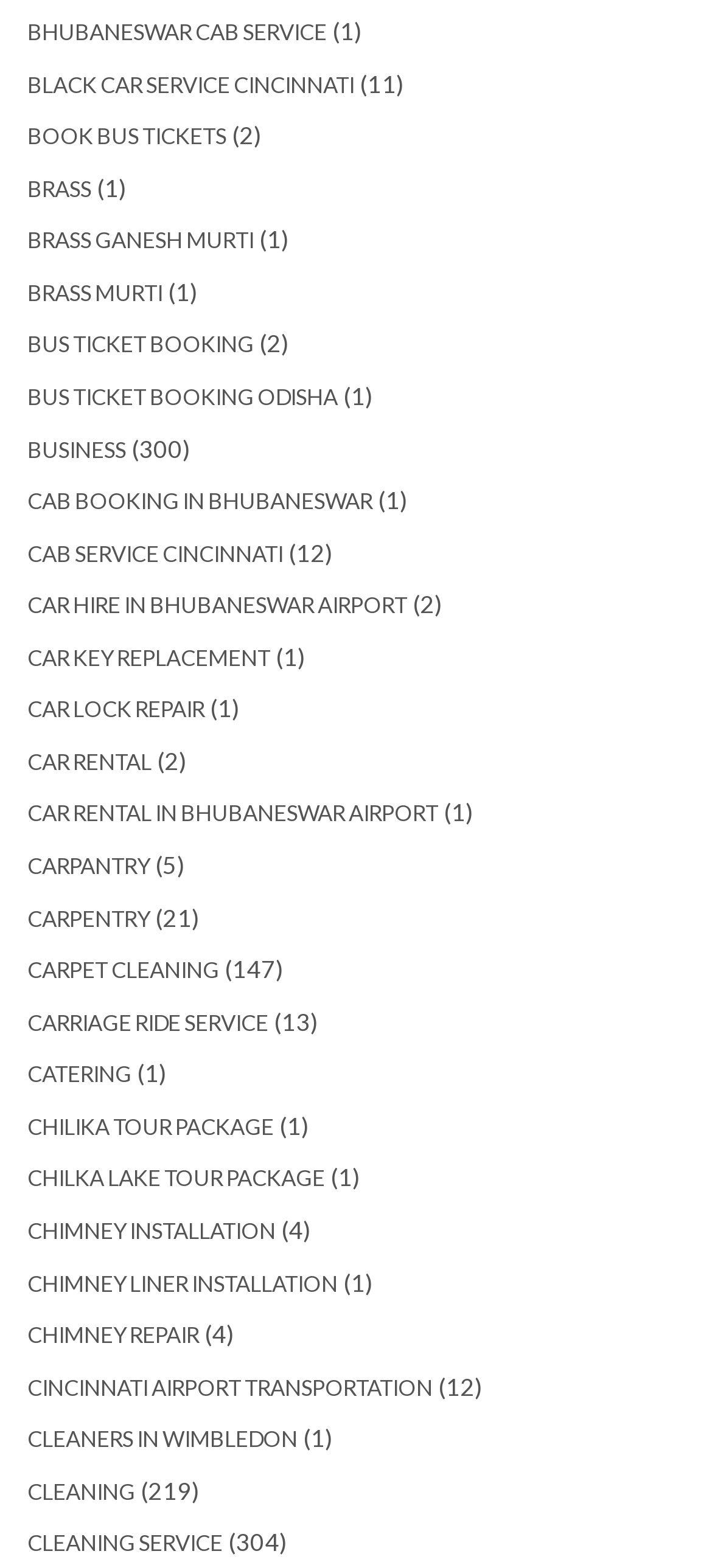Find the bounding box of the web element that fits this description: "Bus Ticket Booking Odisha".

[0.038, 0.244, 0.474, 0.262]